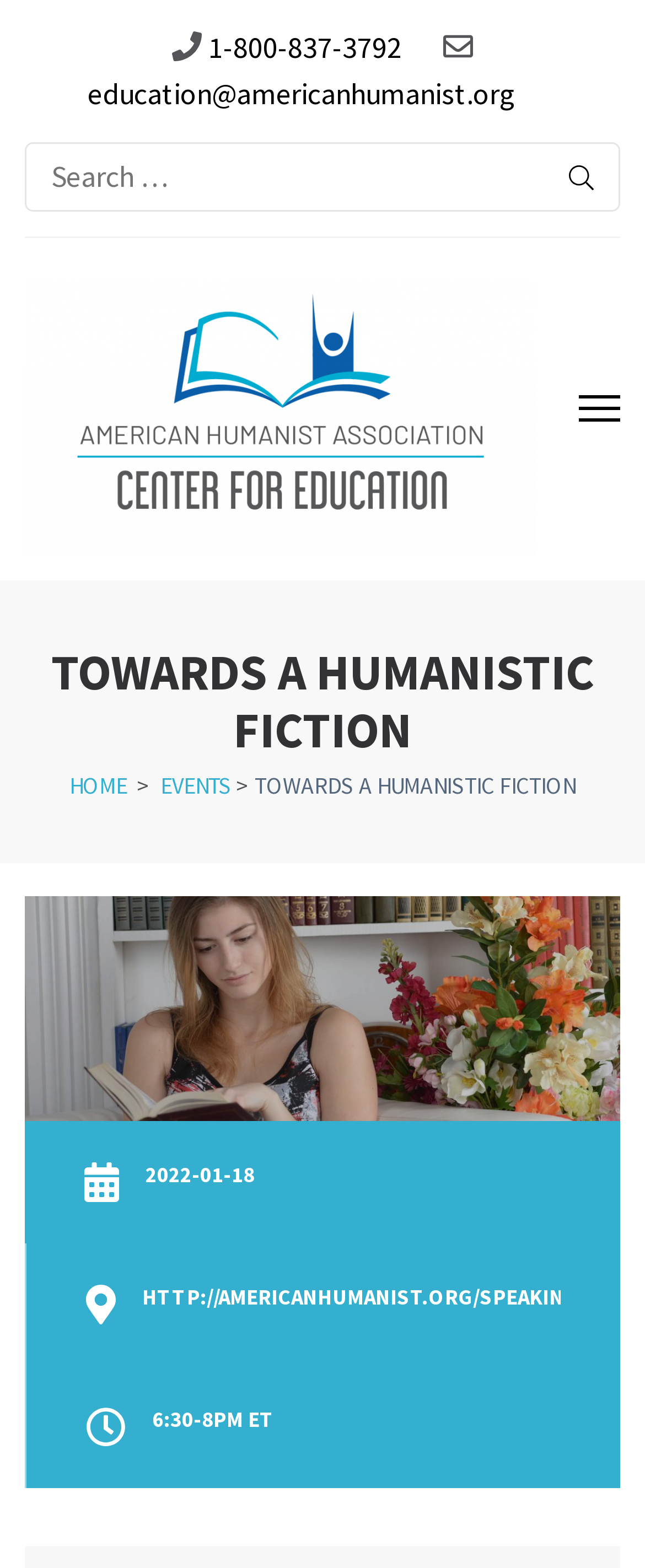What is the name of the center?
Answer the question using a single word or phrase, according to the image.

AHA Center for Education